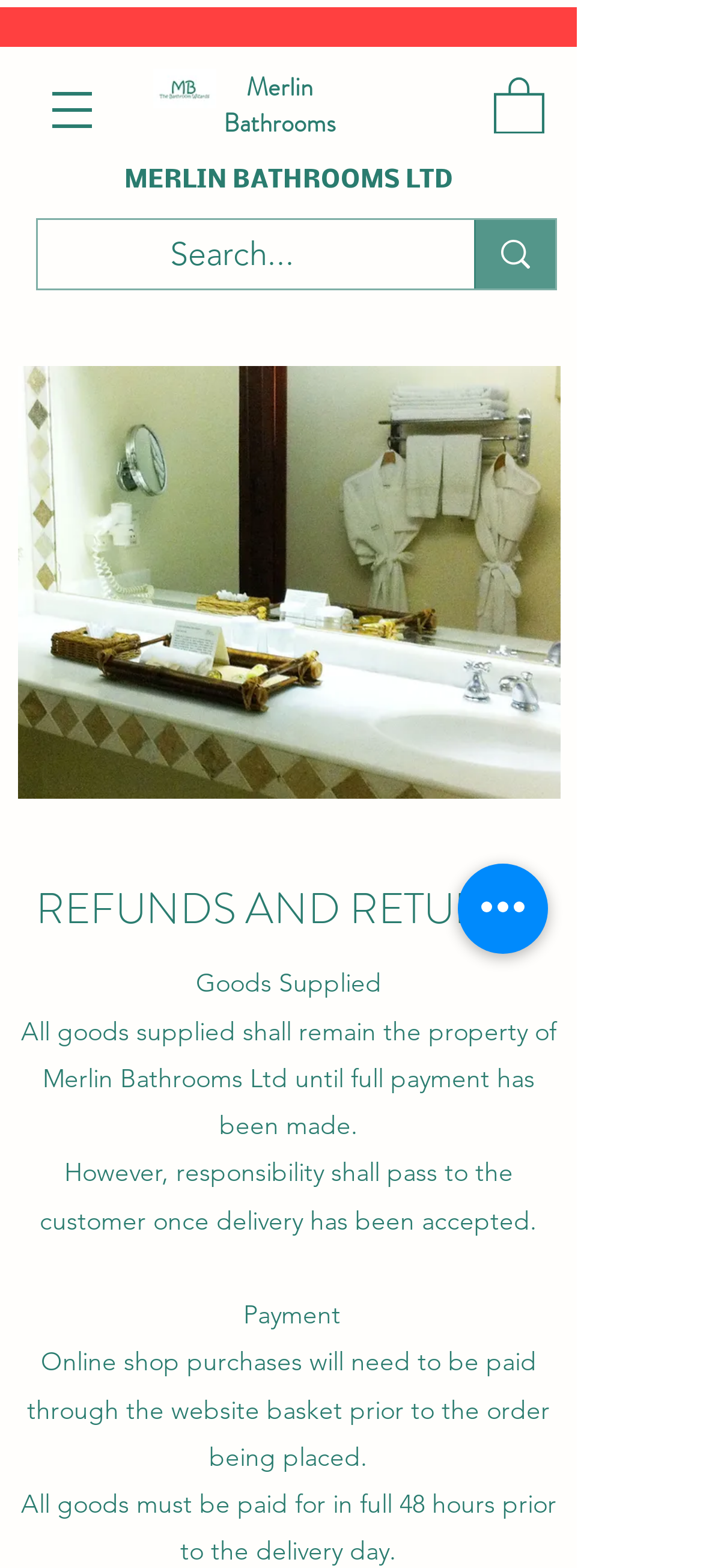Identify the main heading of the webpage and provide its text content.

Check out the new wizzDeals